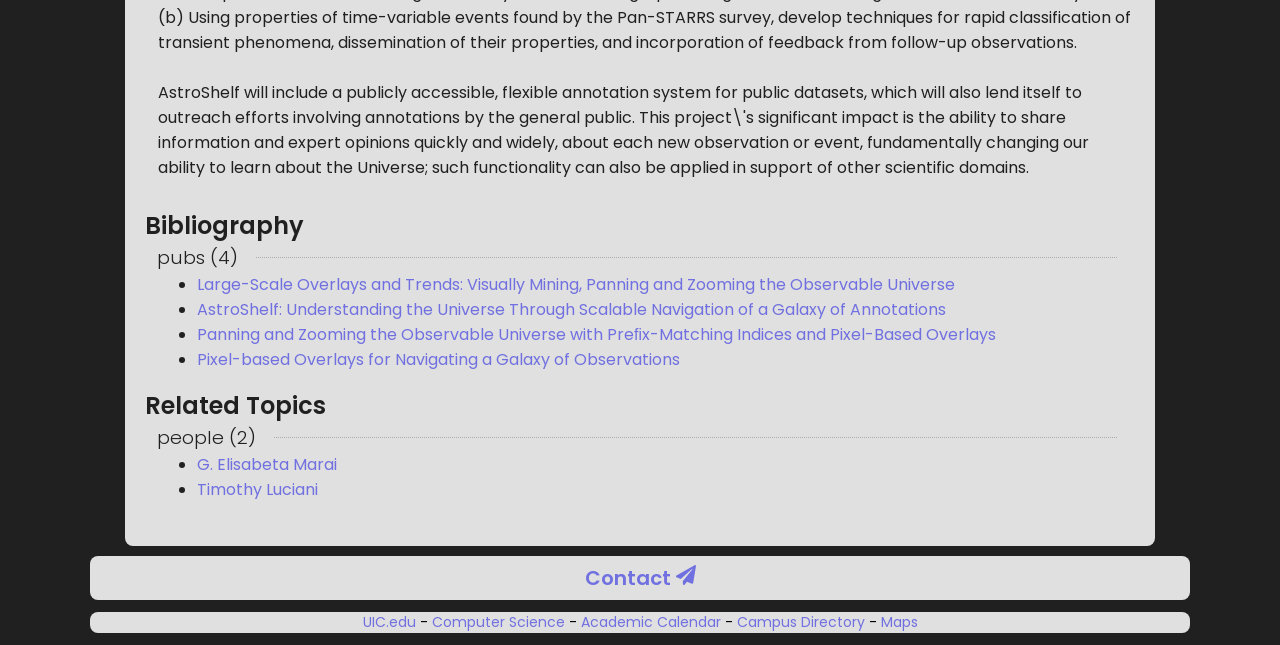Based on the image, give a detailed response to the question: How many links are under 'pubs'?

Under the heading 'pubs (4)', there are four links listed with bullet points, which are 'Large-Scale Overlays and Trends: Visually Mining, Panning and Zooming the Observable Universe', 'AstroShelf: Understanding the Universe Through Scalable Navigation of a Galaxy of Annotations', 'Panning and Zooming the Observable Universe with Preﬁx-Matching Indices and Pixel-Based Overlays', and 'Pixel-based Overlays for Navigating a Galaxy of Observations'.